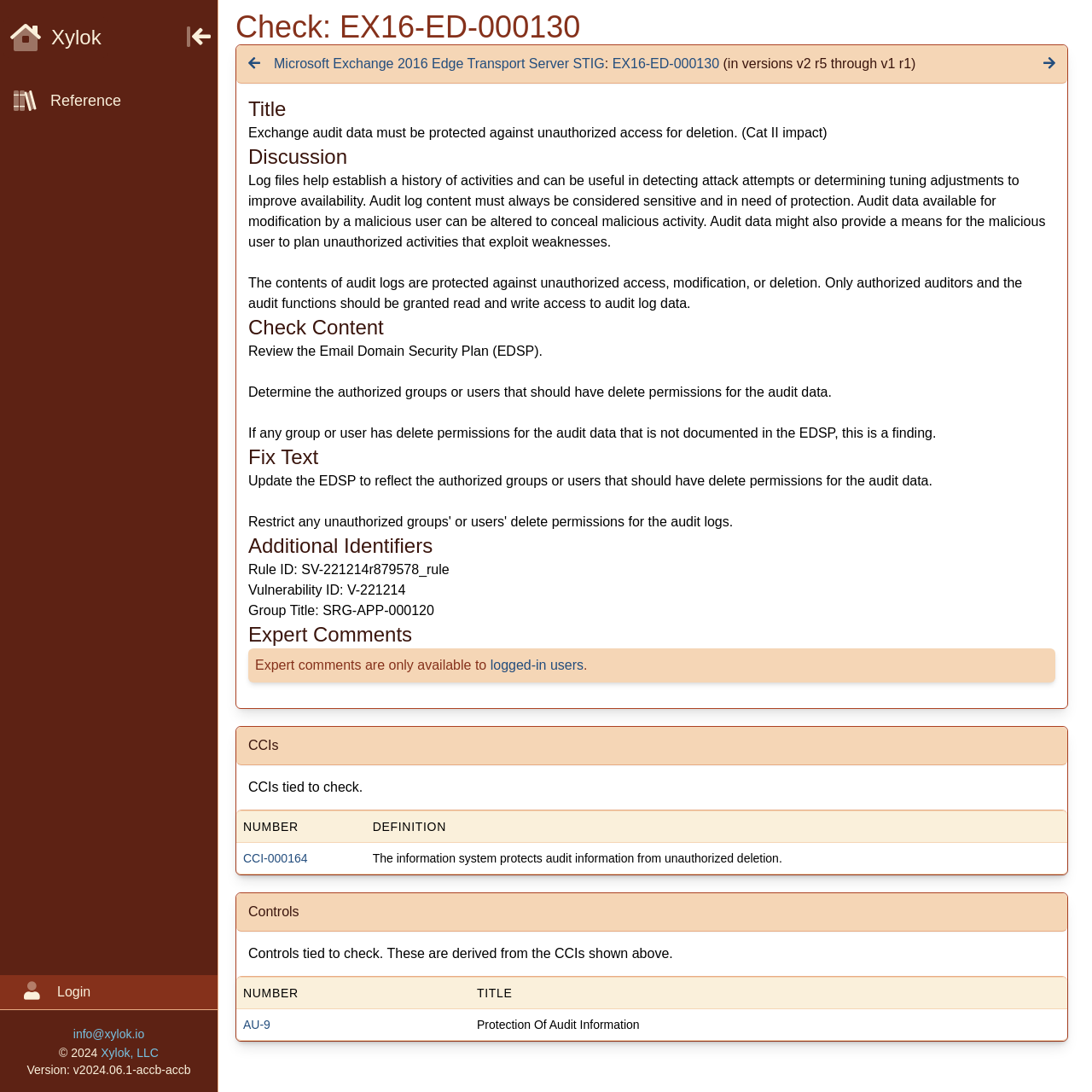Give a detailed account of the webpage.

The webpage is titled "Xylok Scanner" and appears to be a technical documentation page related to security and compliance. At the top of the page, there are several links, including "Xylok" and "Reference", as well as an icon and a "Login" link at the bottom right corner. The page also displays the company's contact information, "info@xylok.io", and a copyright notice, "© 2024", at the bottom.

The main content of the page is divided into sections, each with a heading. The first section is titled "Check: EX16-ED-000130" and provides information about a specific security check. This section includes a heading with an icon, "Microsoft Exchange 2016 Edge Transport Server STIG: EX16-ED-000130", which is followed by a description of the check.

Below this section, there are several other sections, each with its own heading, including "Title", "Discussion", "Check Content", "Fix Text", "Additional Identifiers", "Expert Comments", "CCIs", "Controls", and two tables. The "Discussion" section provides a detailed explanation of the security check, while the "Check Content" section outlines the steps to review the Email Domain Security Plan (EDSP) and determine authorized groups or users with delete permissions for audit data.

The "CCIs" section displays a table with two columns, "NUMBER" and "DEFINITION", which lists several CCI (Compliance and Configuration Item) identifiers and their corresponding definitions. The "Controls" section provides a similar table with two columns, "NUMBER" and "TITLE", which lists several control identifiers and their titles.

Throughout the page, there are several links to external resources, including "Microsoft Exchange 2016 Edge Transport Server STIG" and "CCI-000164". The page also includes several icons, including a login icon and an information icon. Overall, the page appears to be a technical resource for security professionals and compliance officers.